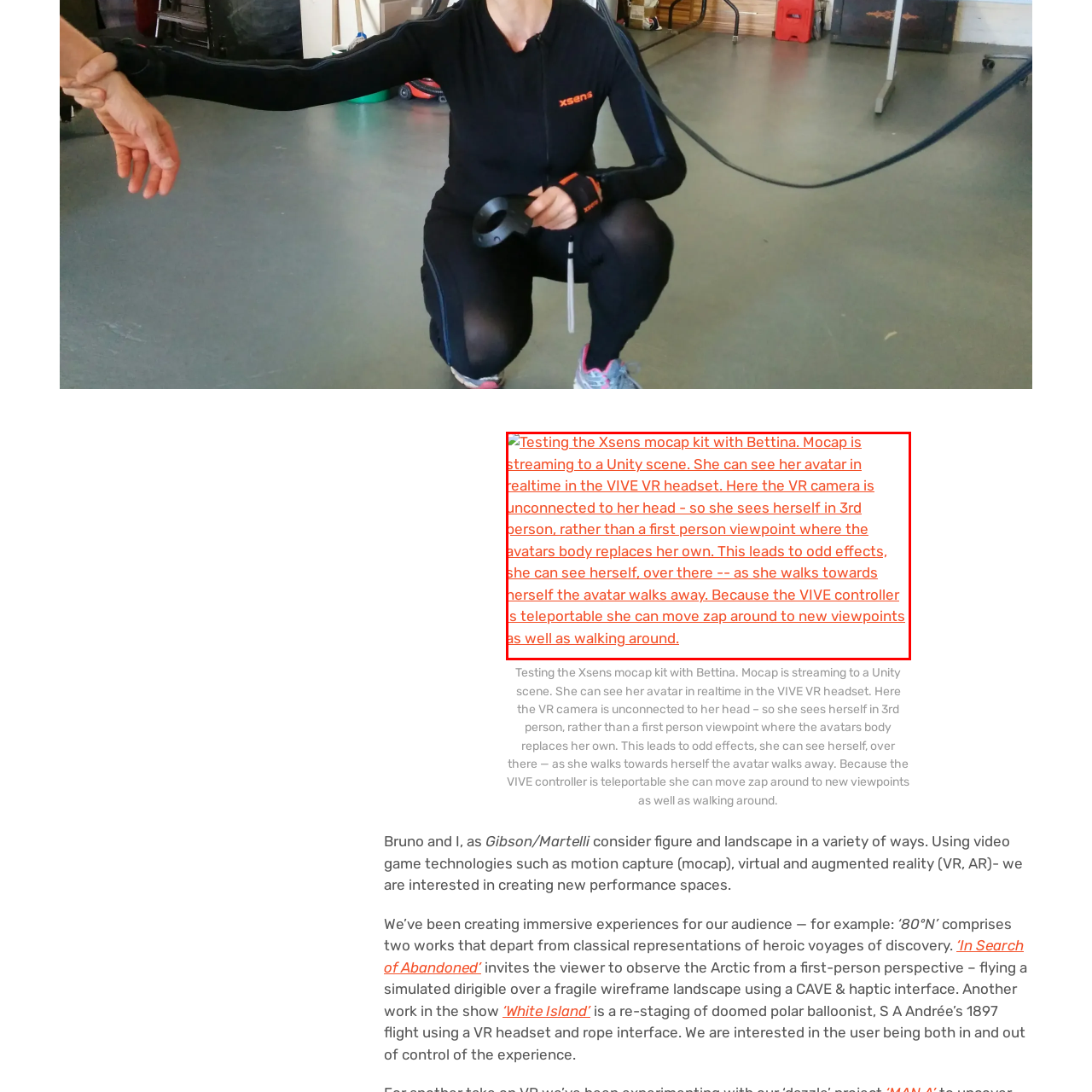What is the purpose of the teleportable VIVE controller?  
Please examine the image enclosed within the red bounding box and provide a thorough answer based on what you observe in the image.

According to the caption, the teleportable VIVE controller allows Bettina to effortlessly move around the virtual space, exploring new viewpoints while navigating the physical environment.